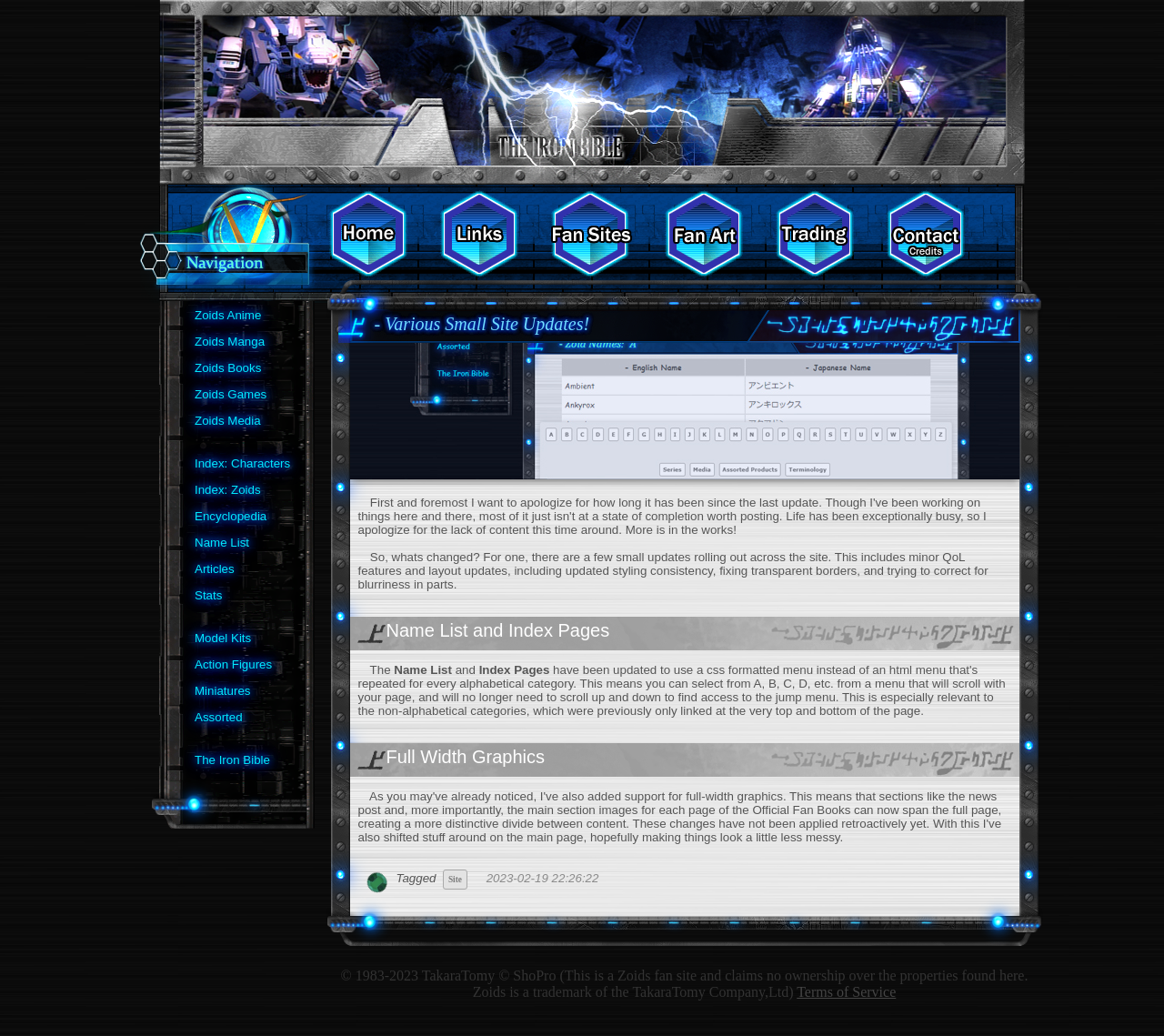Pinpoint the bounding box coordinates of the element that must be clicked to accomplish the following instruction: "Click the 'Zoids Anime' link". The coordinates should be in the format of four float numbers between 0 and 1, i.e., [left, top, right, bottom].

[0.16, 0.293, 0.259, 0.317]